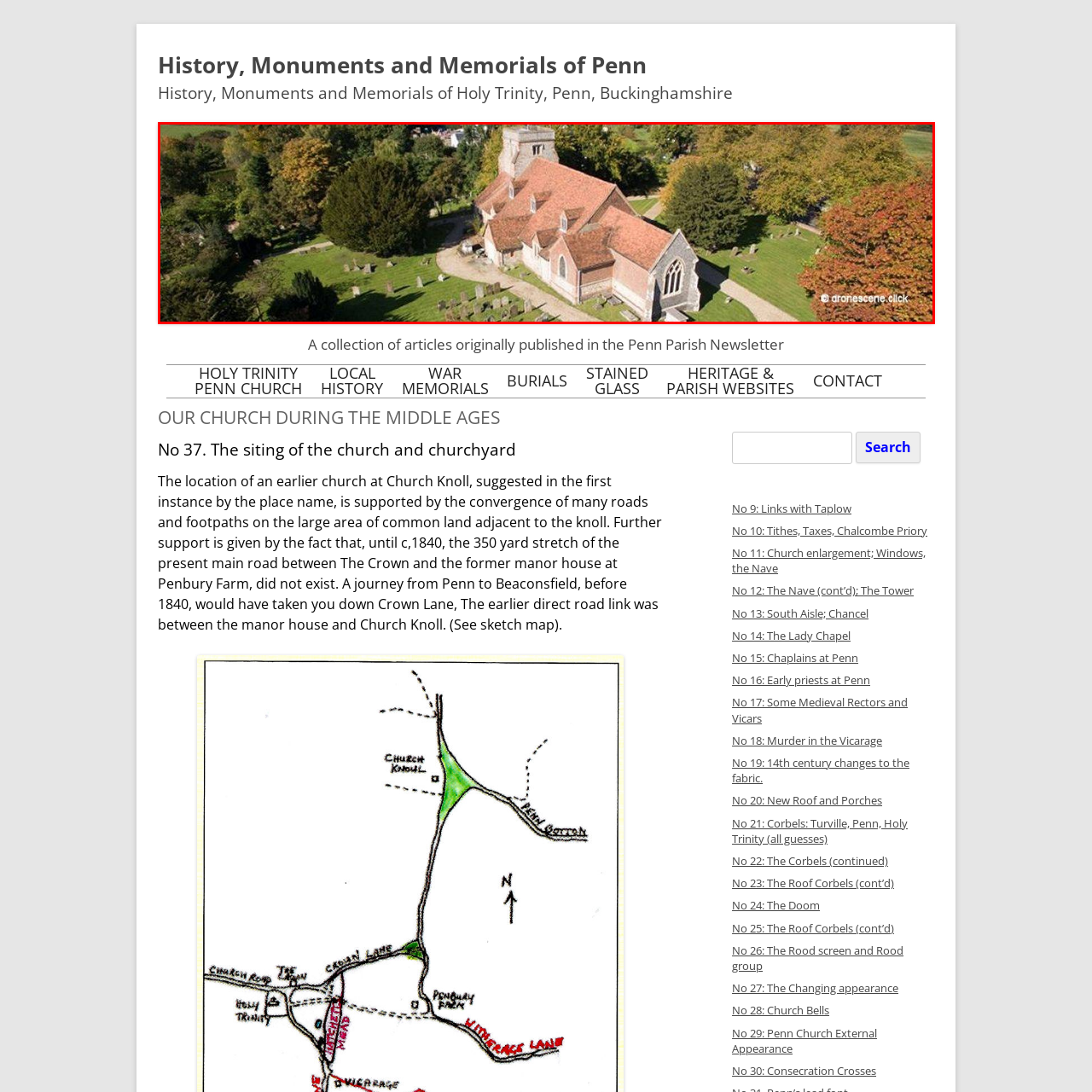What is the atmosphere of the scene?
Look closely at the image highlighted by the red bounding box and give a comprehensive answer to the question.

The caption describes the scene as having a 'serene and historic atmosphere', which suggests that the image conveys a sense of peacefulness and historical significance.